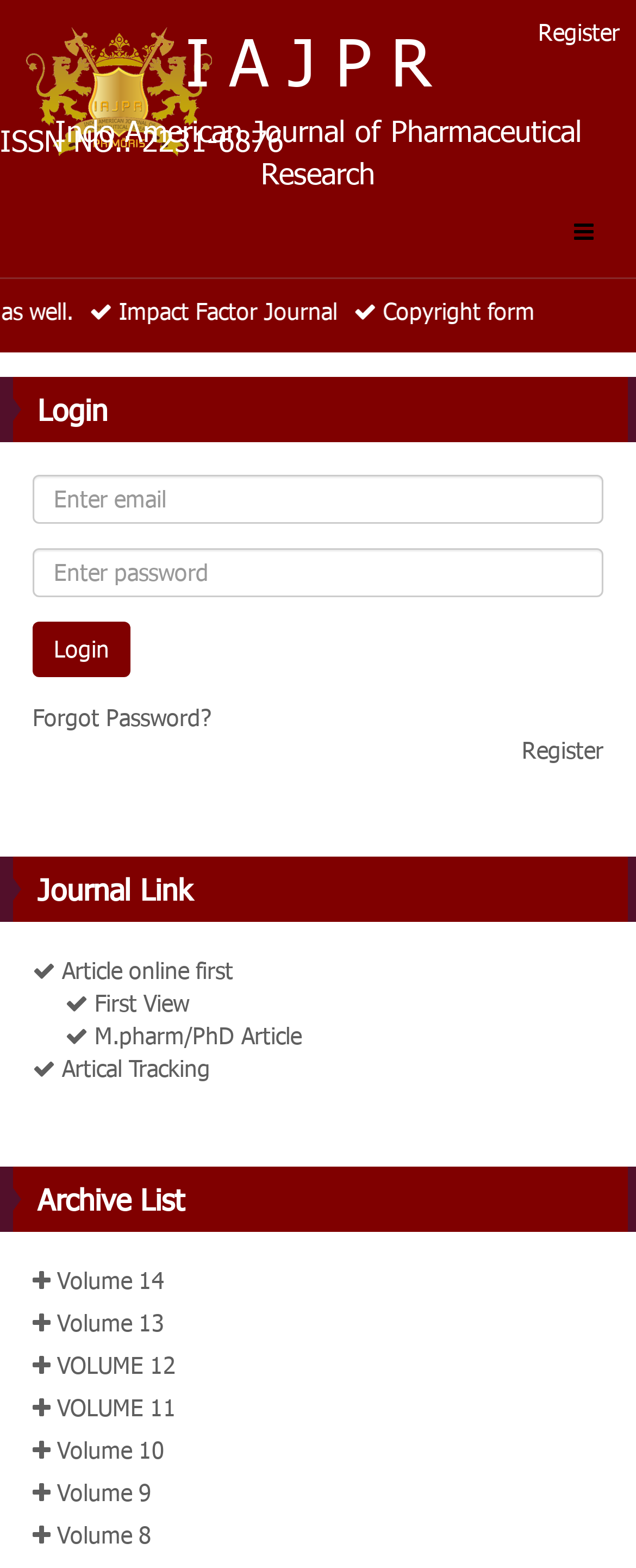How many login fields are there?
Please analyze the image and answer the question with as much detail as possible.

I counted the number of textboxes with the labels 'Enter email' and 'Enter password' and found 2 login fields.